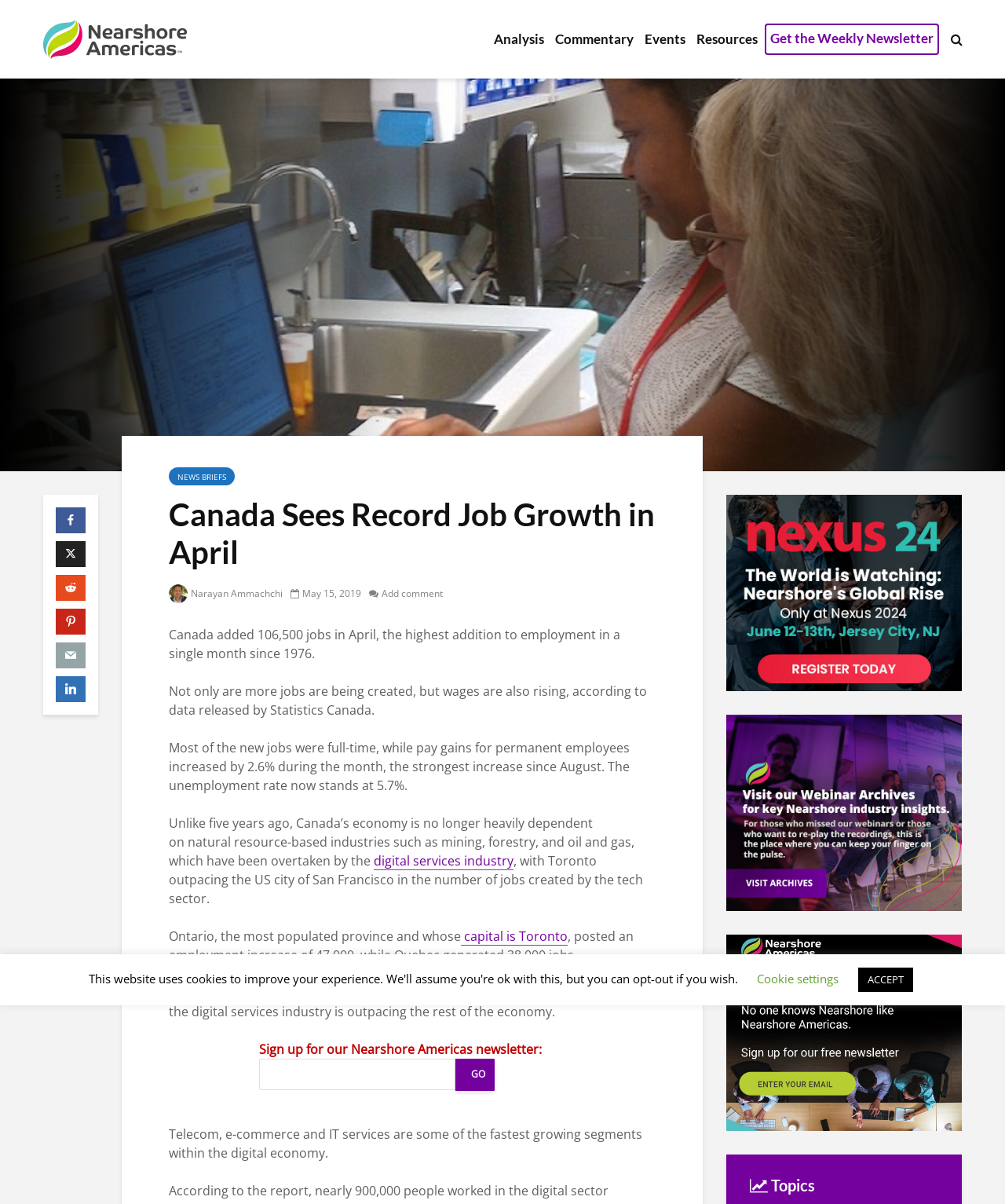What is the growth rate of Canada's digital economy between 2010-17? Look at the image and give a one-word or short phrase answer.

40%